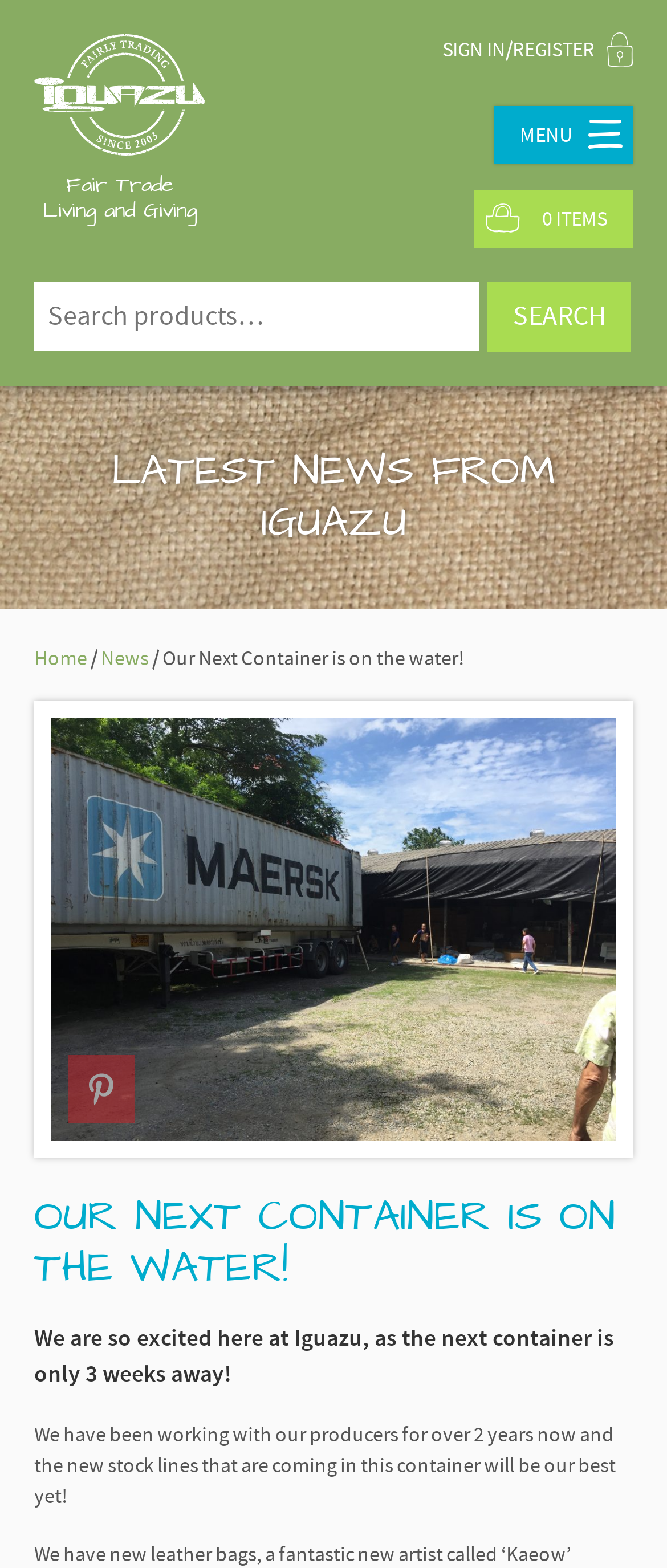Create a full and detailed caption for the entire webpage.

The webpage appears to be a blog or news page from Iguazu, a fair trade gift company. At the top left, there is a logo with the text "Fairtrade gifts from Iguazu" and an image with the same description. Below this, there are two lines of text, "Fair Trade" and "Living and Giving", which seem to be headers or titles.

On the top right, there are several links and buttons, including "SIGN IN/REGISTER", "MENU", and a search bar with a "SEARCH" button. There is also a link showing the number of items in the cart, "0 ITEMS".

Below the top section, there is a large image that spans the entire width of the page, with the title "Our Next Container is on the water!" written above it.

The main content of the page is divided into sections. The first section has a heading "LATEST NEWS FROM IGUAZU" and contains a link to "Home" and "News" pages. Below this, there is a section with the title "OUR NEXT CONTAINER IS ON THE WATER!" in a larger font. This section contains two paragraphs of text, which describe the company's excitement about their upcoming container shipment and the new stock lines that will be arriving.

On the right side of the page, there is a social media link to Pinterest, represented by an image of the Pinterest logo. There are no other images on the page besides the logo, the large image, and the Pinterest icon.